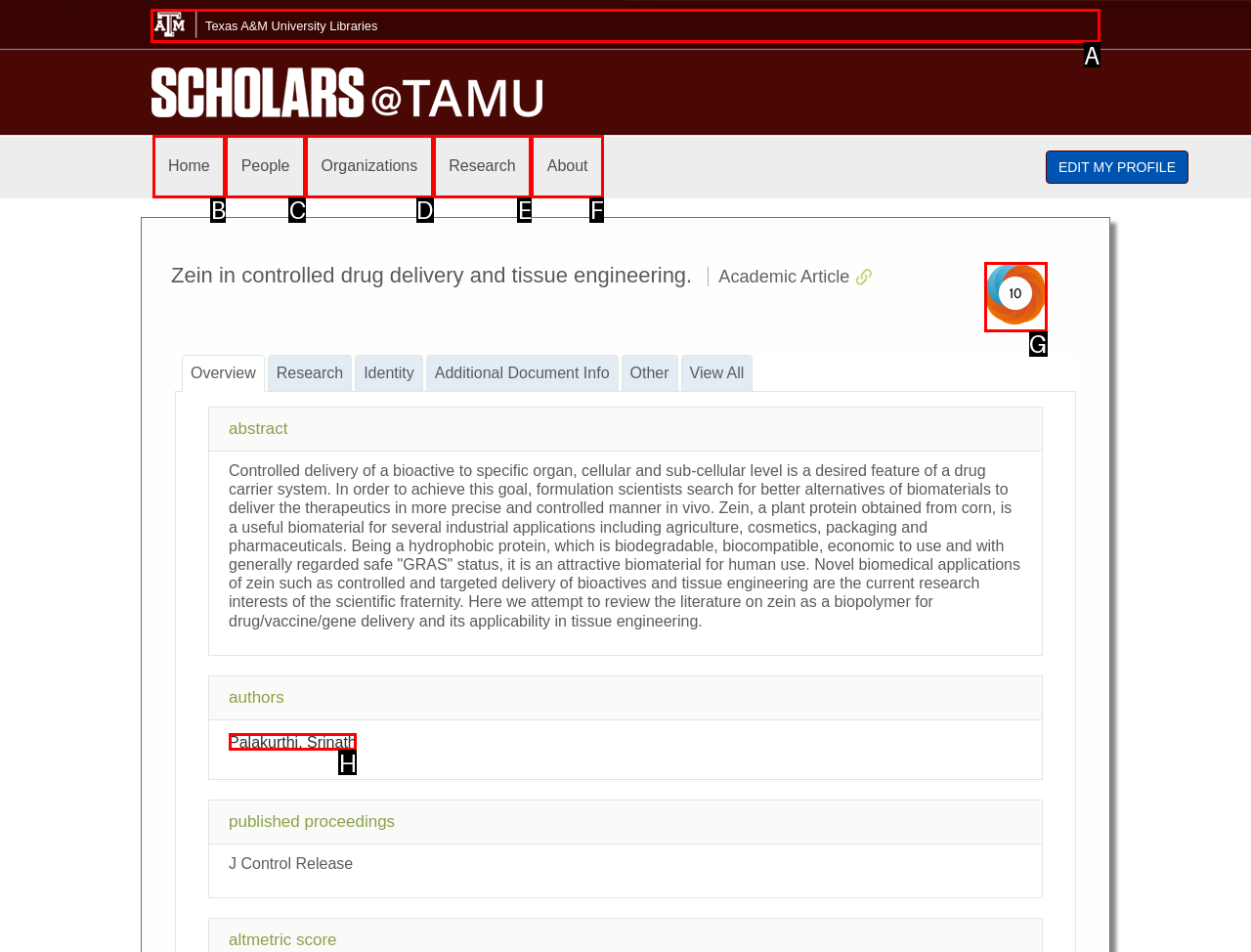Determine the letter of the element I should select to fulfill the following instruction: Visit the 'Texas A&M University Libraries' website. Just provide the letter.

A